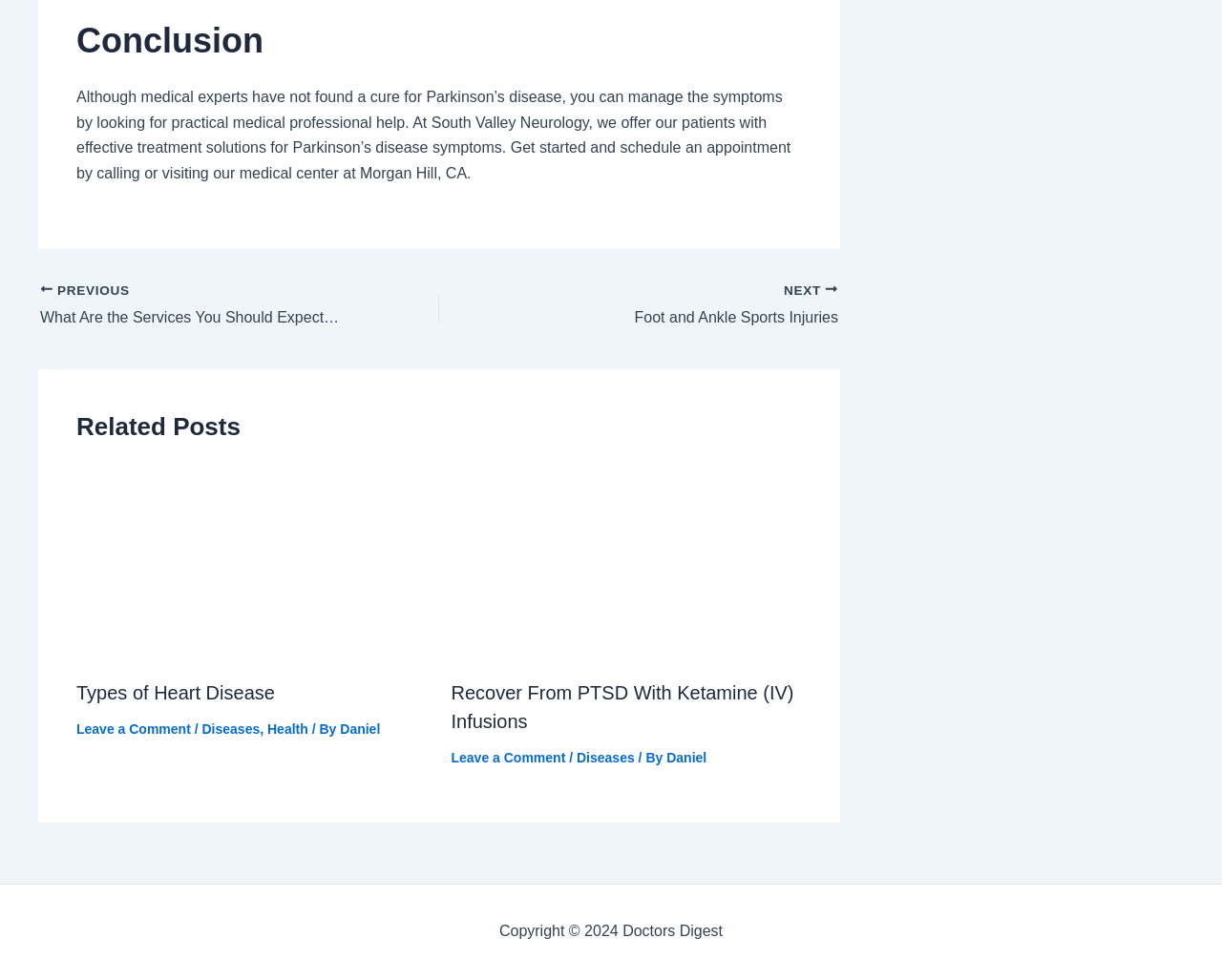Find and specify the bounding box coordinates that correspond to the clickable region for the instruction: "Visit Facebook page".

None